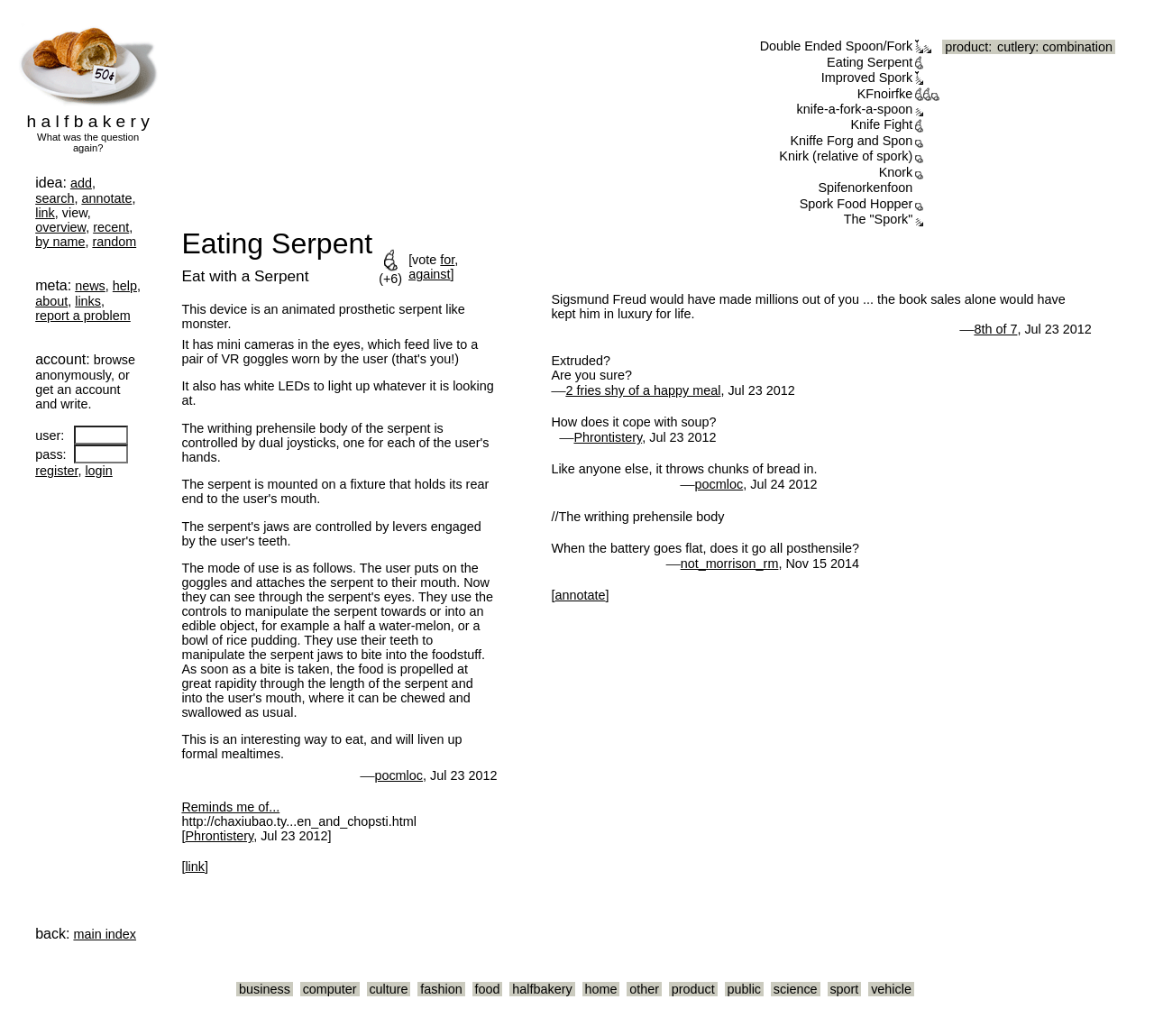How many options are available under 'idea'?
Answer the question with a single word or phrase by looking at the picture.

8